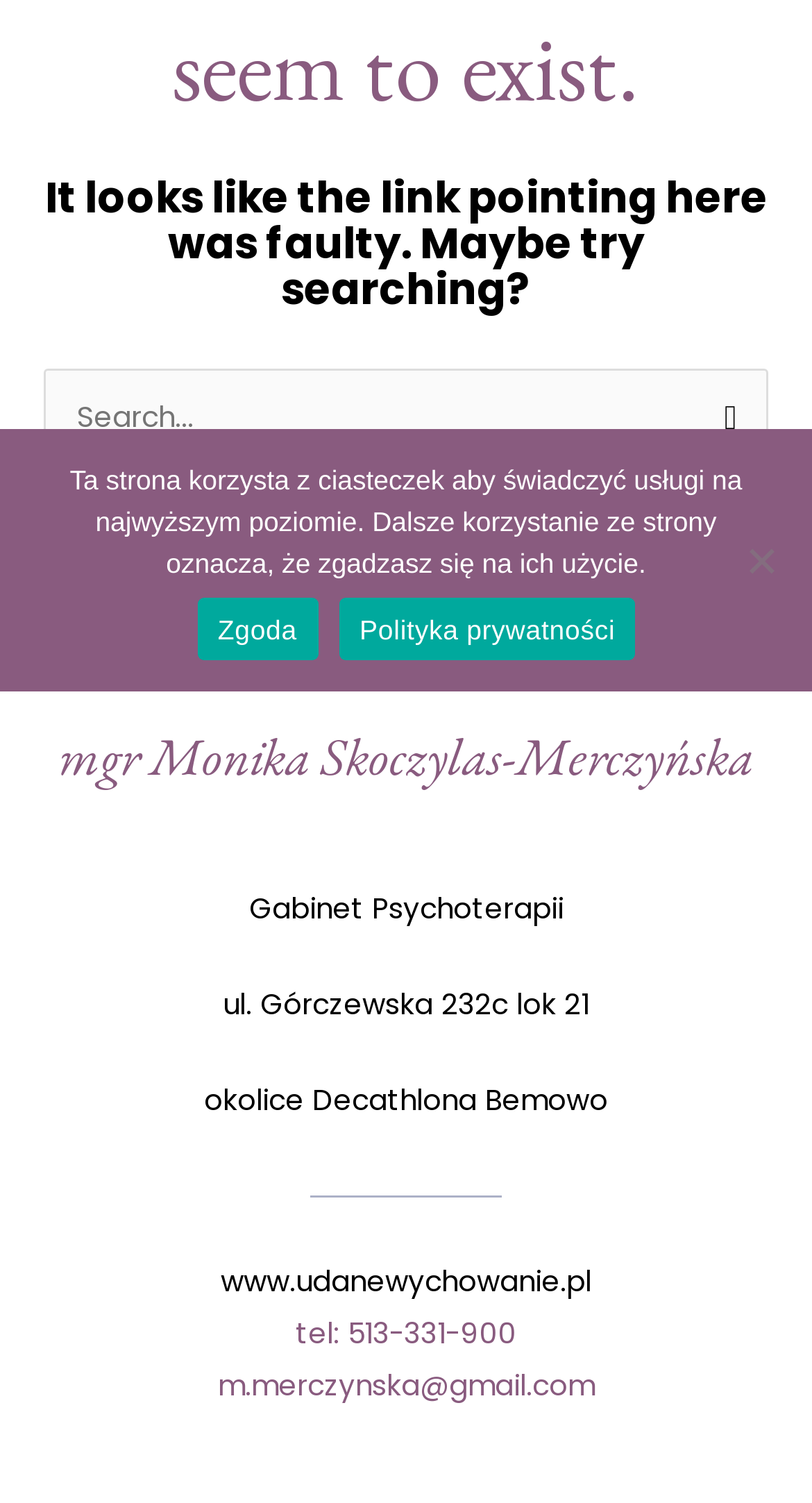Using the element description: "m.merczynska@gmail.com", determine the bounding box coordinates for the specified UI element. The coordinates should be four float numbers between 0 and 1, [left, top, right, bottom].

[0.268, 0.909, 0.732, 0.936]